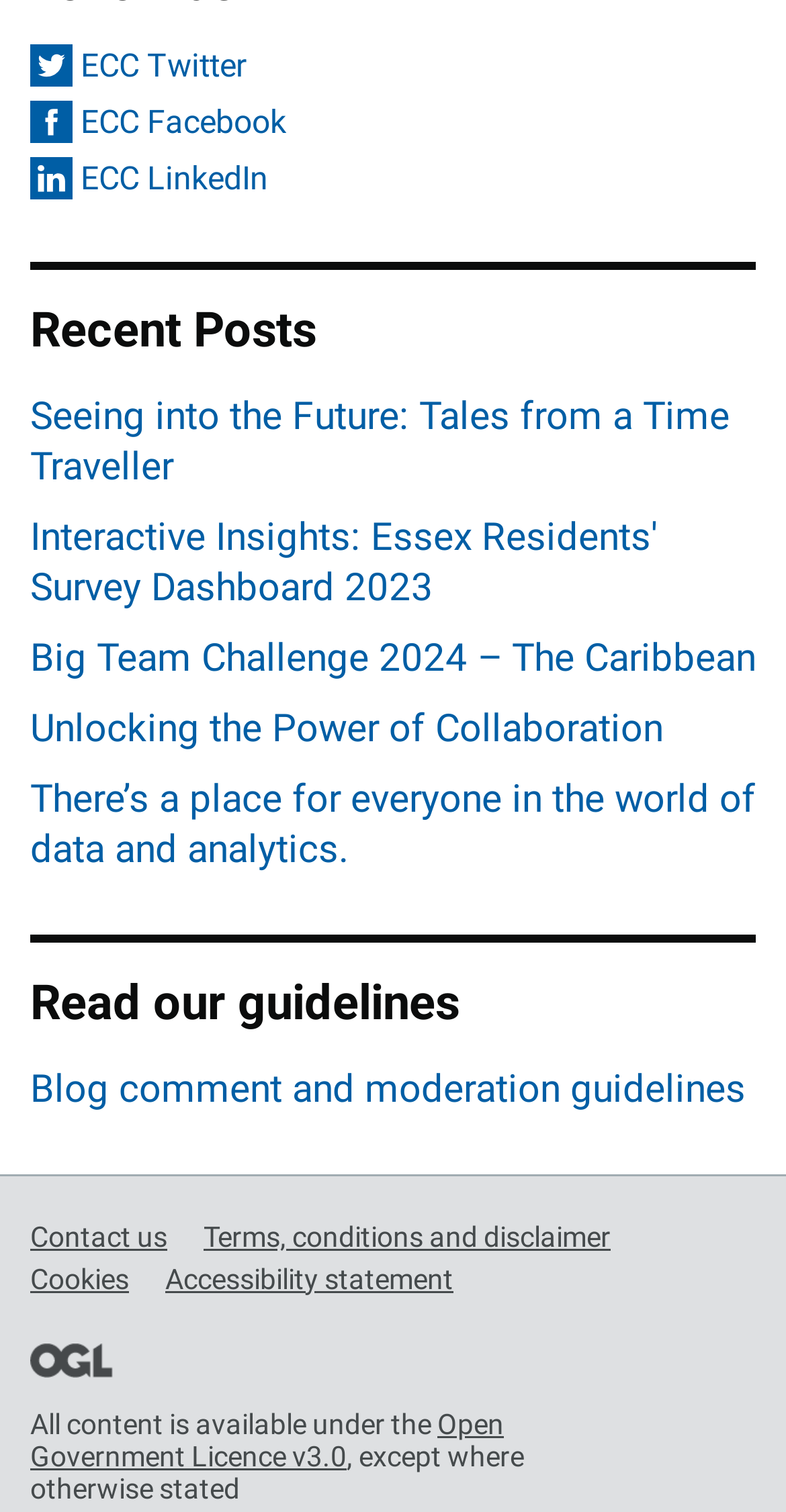Kindly determine the bounding box coordinates of the area that needs to be clicked to fulfill this instruction: "Go to the transmediale 2015 page".

None